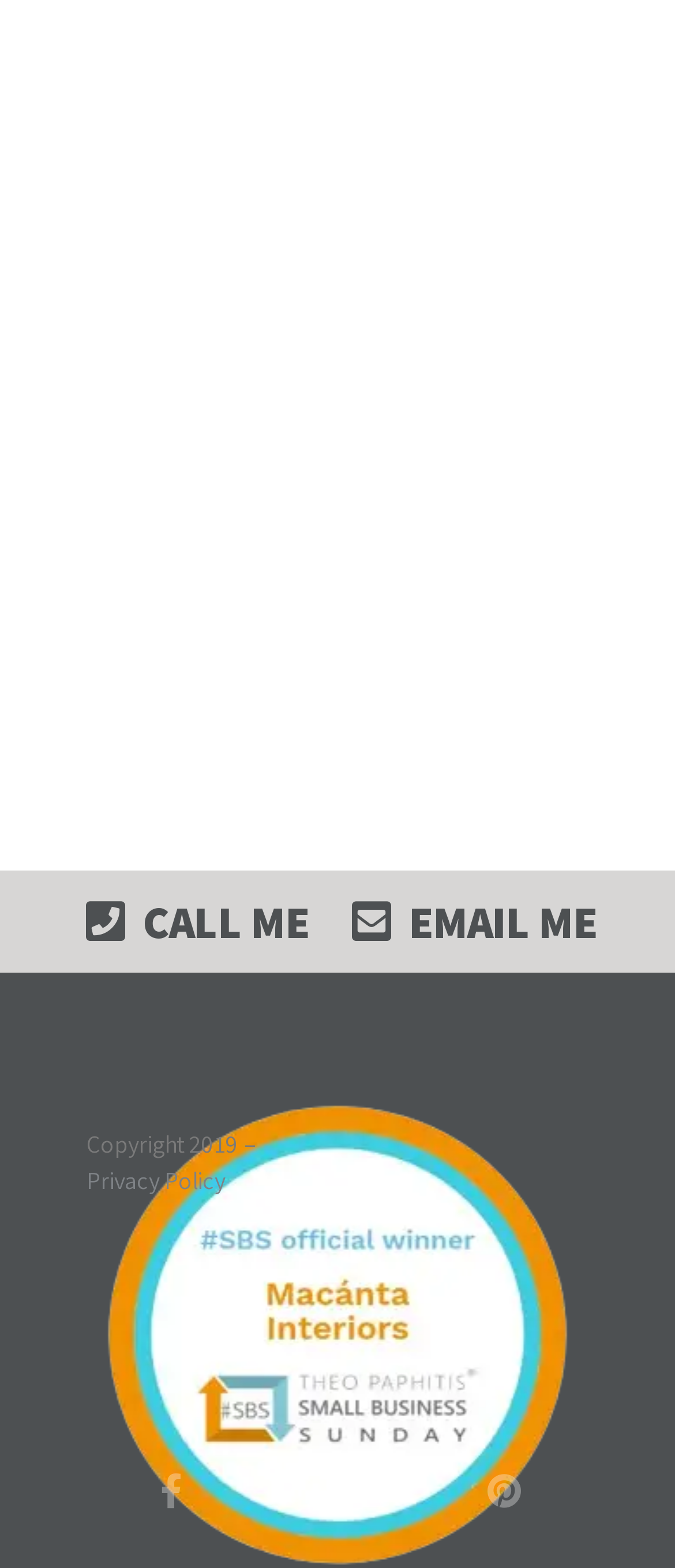What is the purpose of the 'Privacy Policy' link?
Answer the question using a single word or phrase, according to the image.

View policy